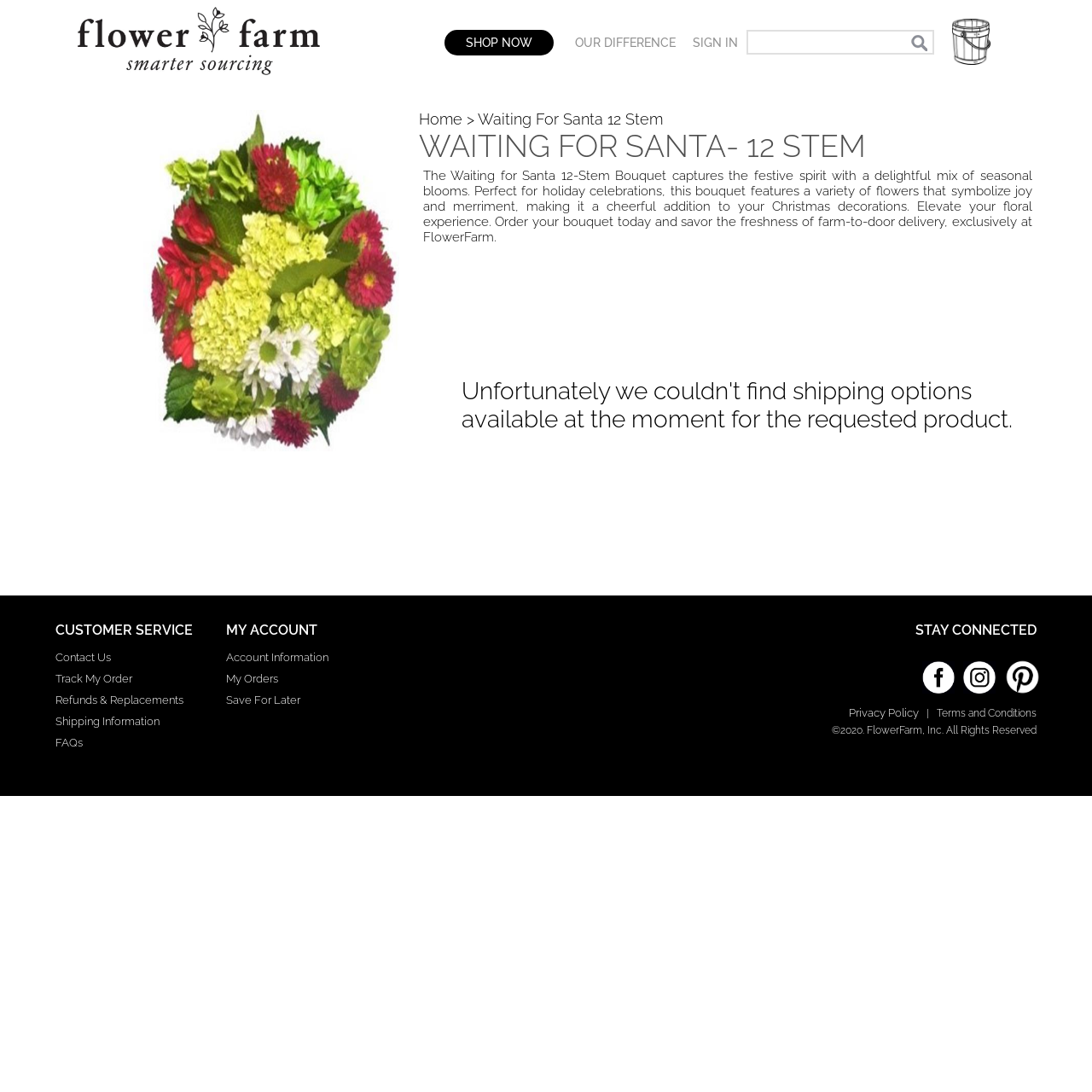What is the purpose of the 'SHOW CART' button?
Please answer the question with a single word or phrase, referencing the image.

To view cart contents